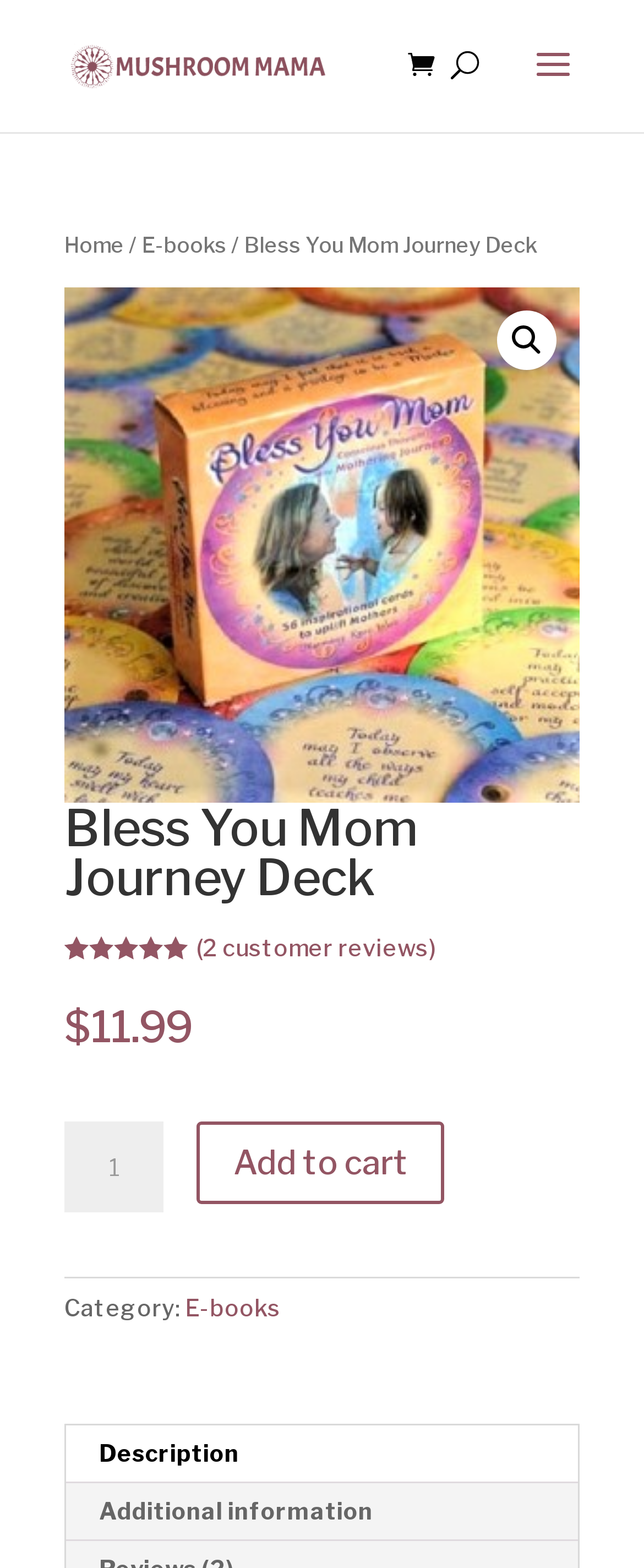Please identify the bounding box coordinates for the region that you need to click to follow this instruction: "Click the 'Home' link".

[0.1, 0.149, 0.192, 0.164]